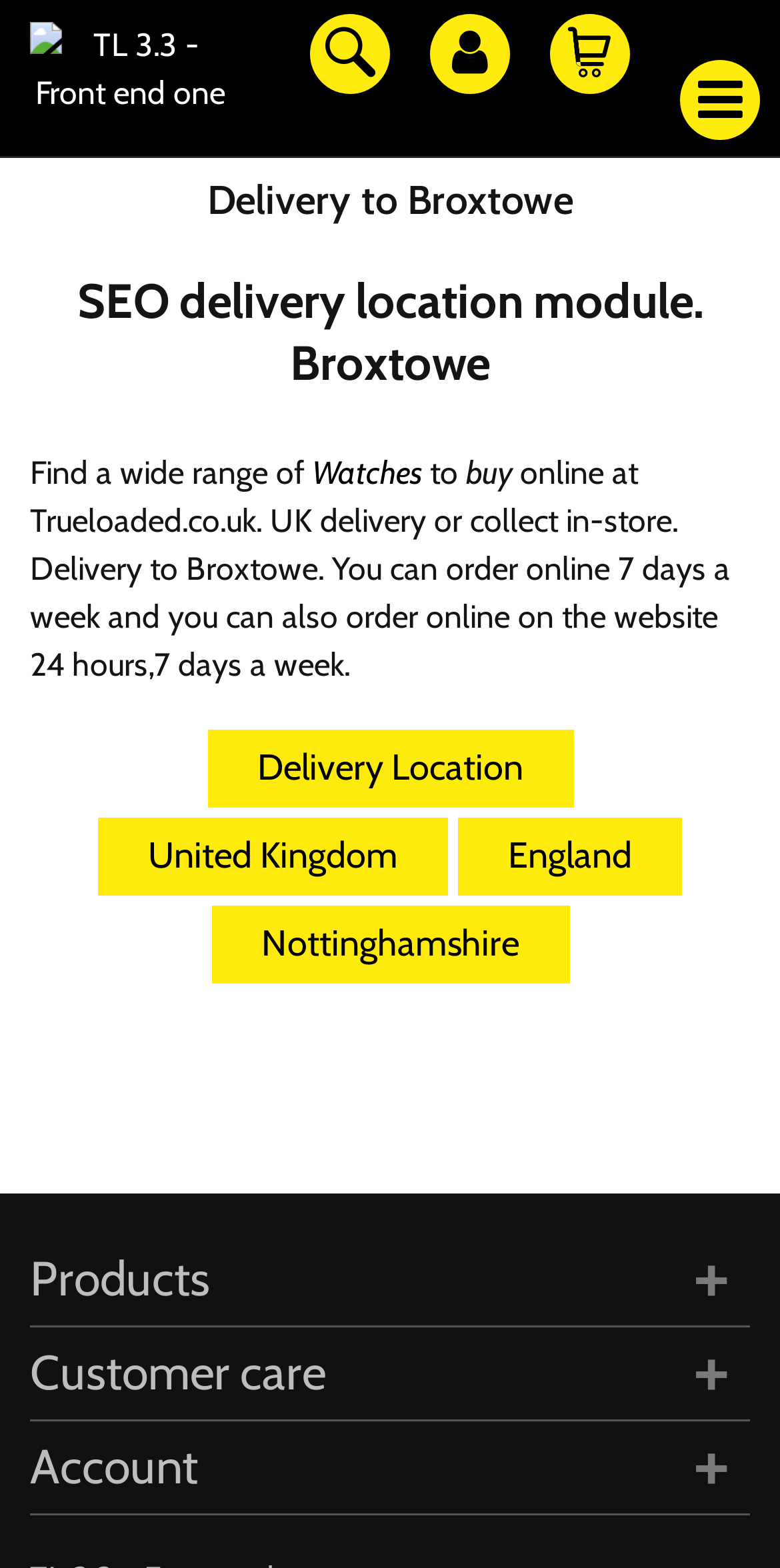Could you identify the text that serves as the heading for this webpage?

SEO delivery location module. Broxtowe